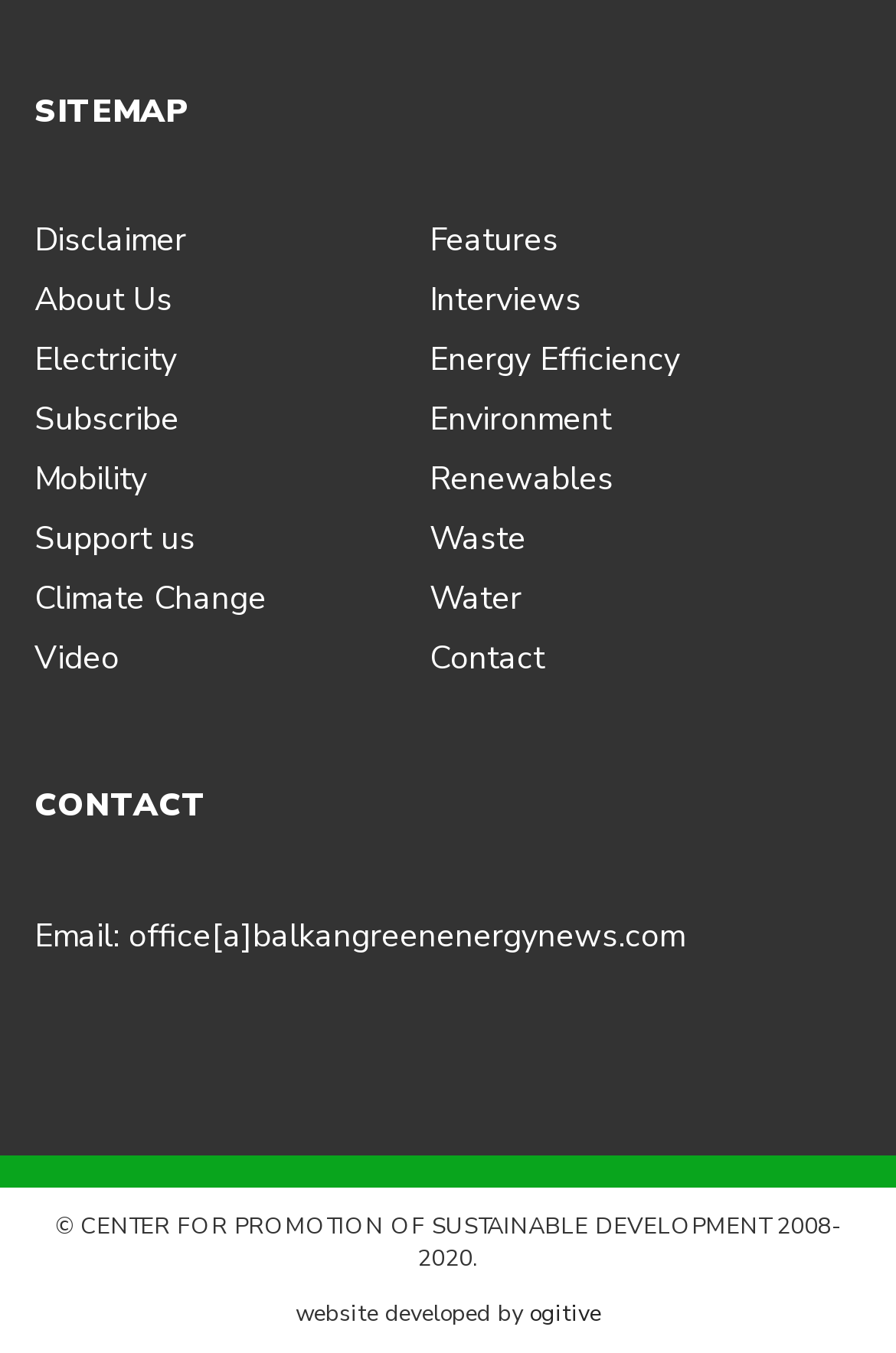Show the bounding box coordinates for the element that needs to be clicked to execute the following instruction: "Click on Disclaimer". Provide the coordinates in the form of four float numbers between 0 and 1, i.e., [left, top, right, bottom].

[0.038, 0.161, 0.208, 0.193]